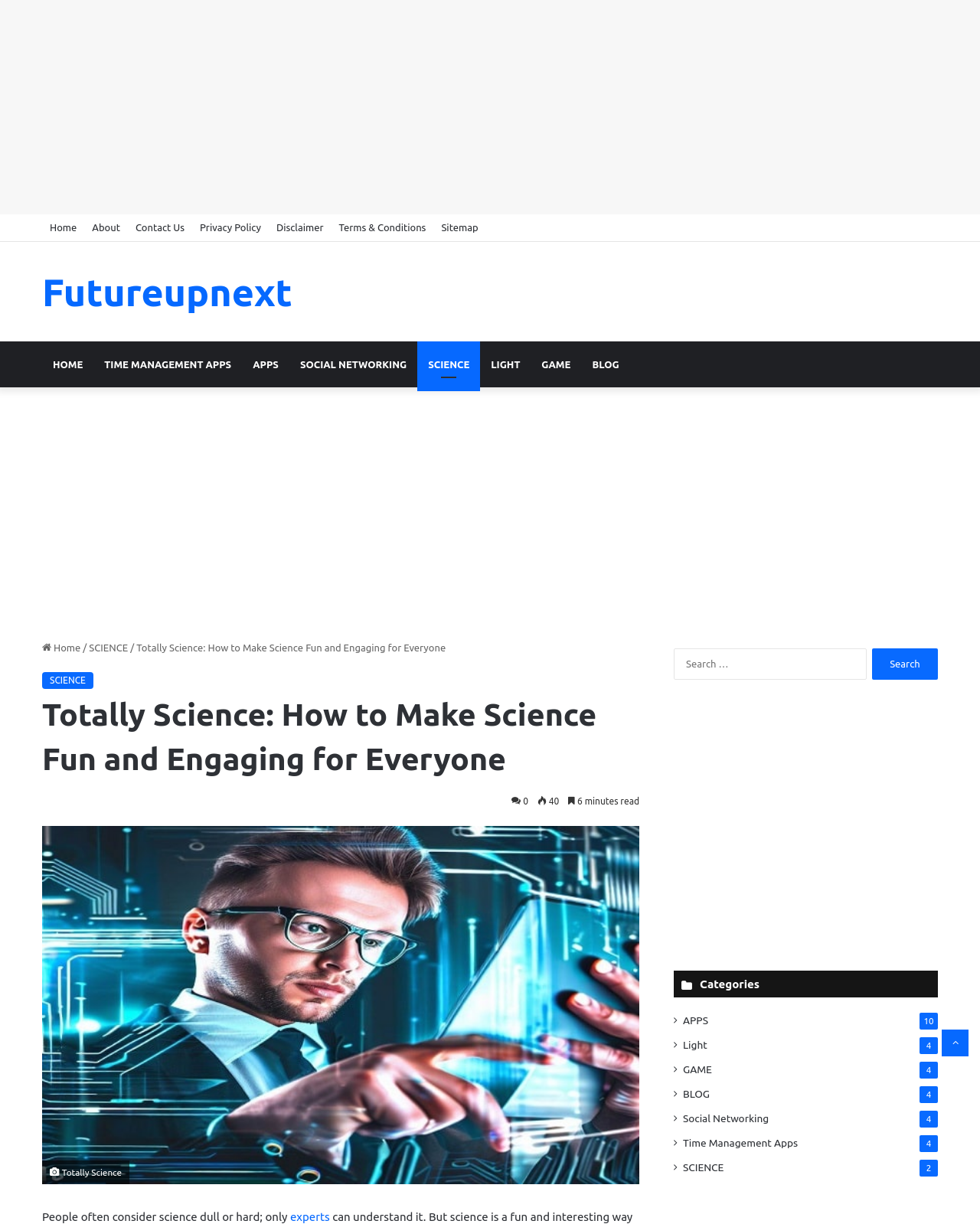Predict the bounding box coordinates for the UI element described as: "parent_node: Search for: value="Search"". The coordinates should be four float numbers between 0 and 1, presented as [left, top, right, bottom].

[0.89, 0.53, 0.957, 0.555]